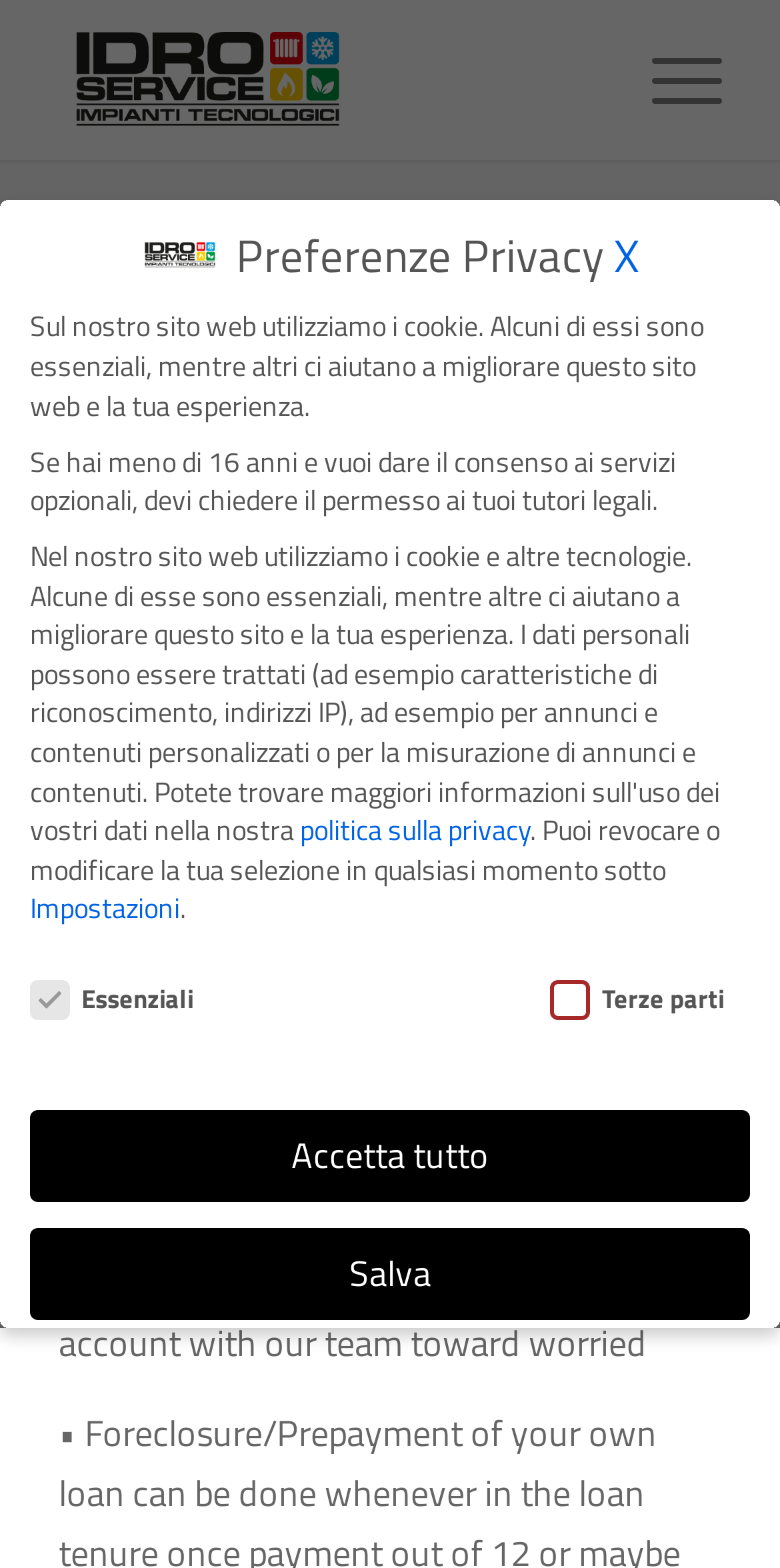Identify the bounding box coordinates necessary to click and complete the given instruction: "Click the 'Hall of Champions' link".

None